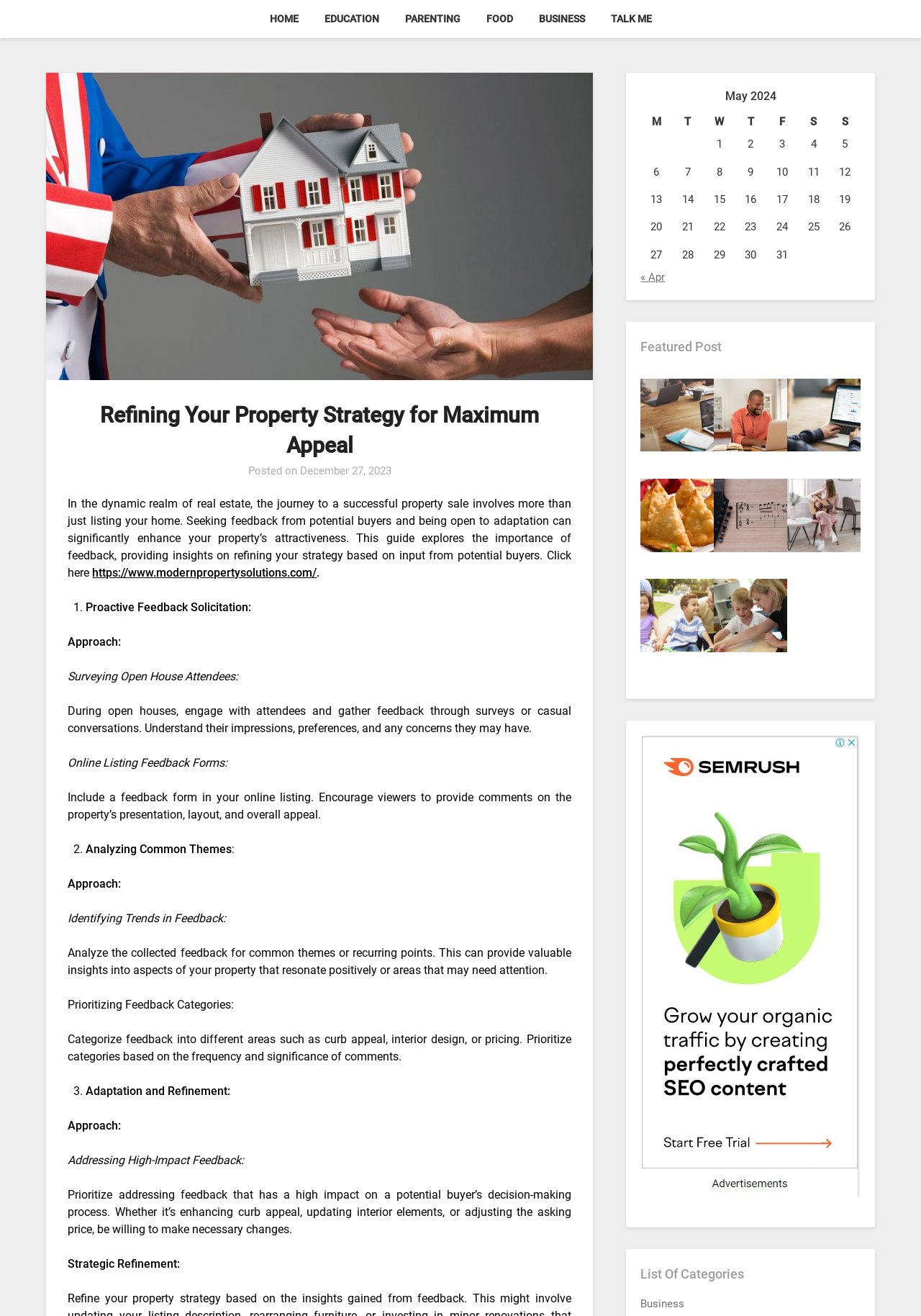Use a single word or phrase to answer the question:
What is the purpose of the table on the webpage?

Show May 2024 calendar